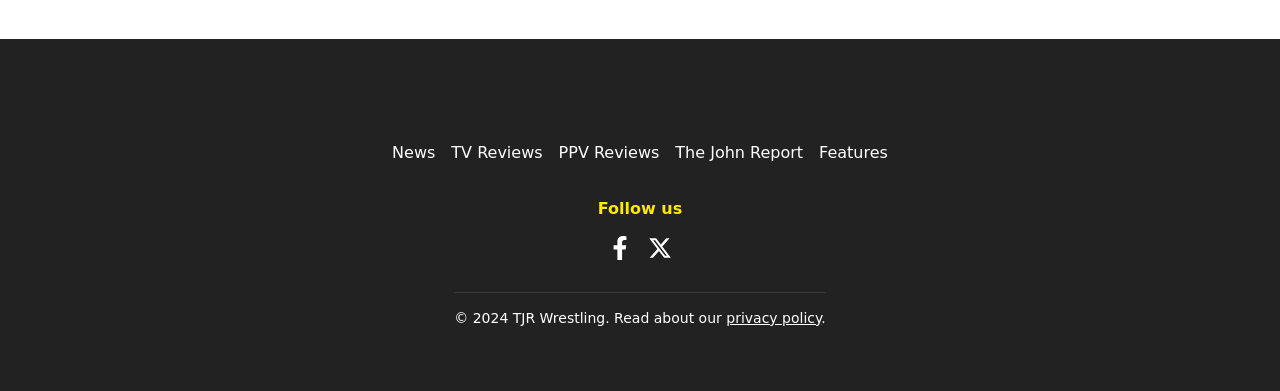Please identify the coordinates of the bounding box that should be clicked to fulfill this instruction: "Read privacy policy".

[0.567, 0.792, 0.642, 0.833]